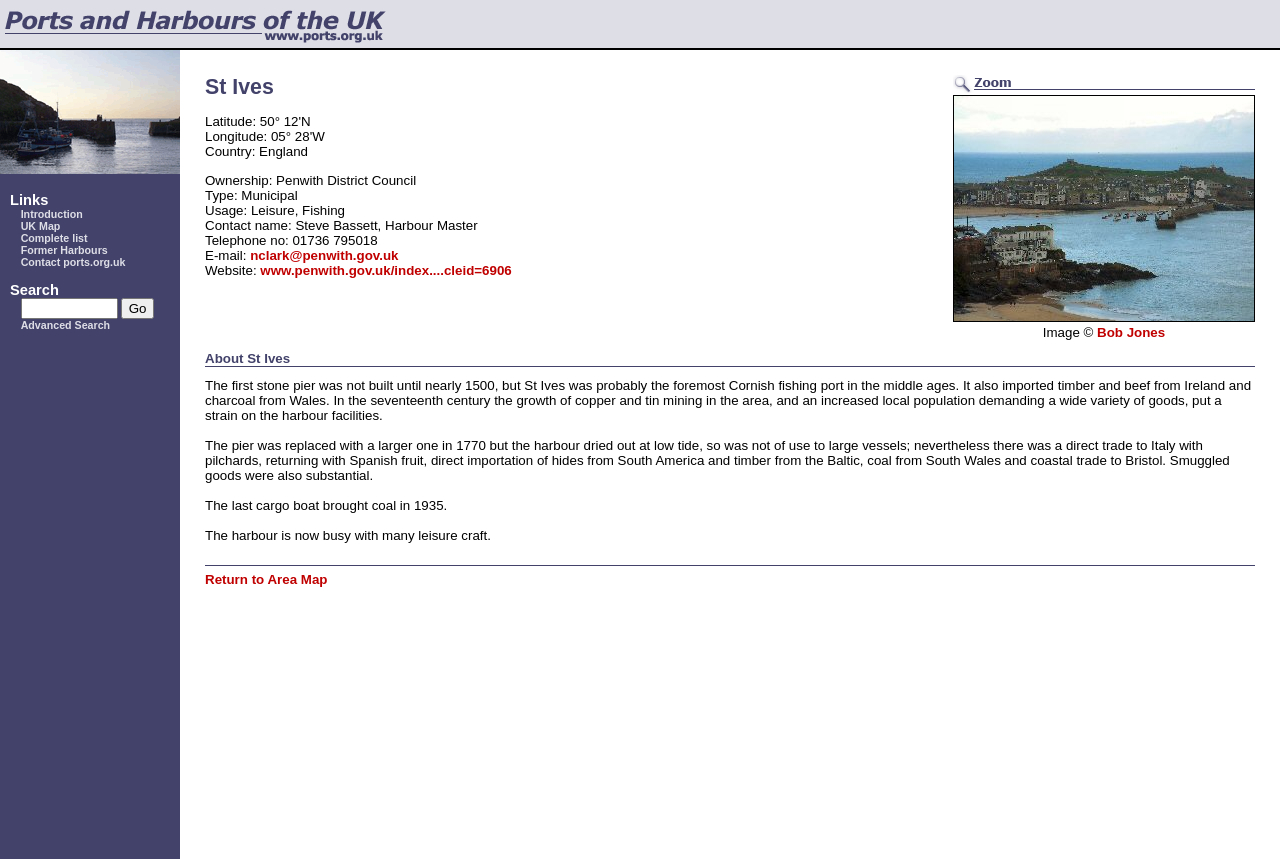Kindly provide the bounding box coordinates of the section you need to click on to fulfill the given instruction: "Search for a port".

[0.016, 0.347, 0.092, 0.372]